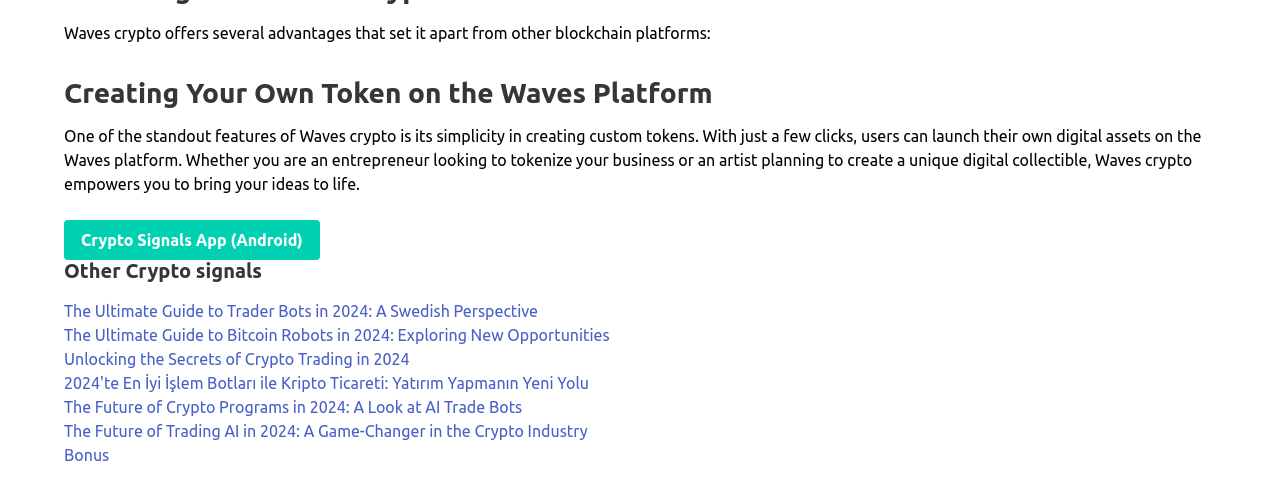Please find the bounding box coordinates of the element that needs to be clicked to perform the following instruction: "Explore 'Unlocking the Secrets of Crypto Trading in 2024' article". The bounding box coordinates should be four float numbers between 0 and 1, represented as [left, top, right, bottom].

[0.05, 0.712, 0.32, 0.749]